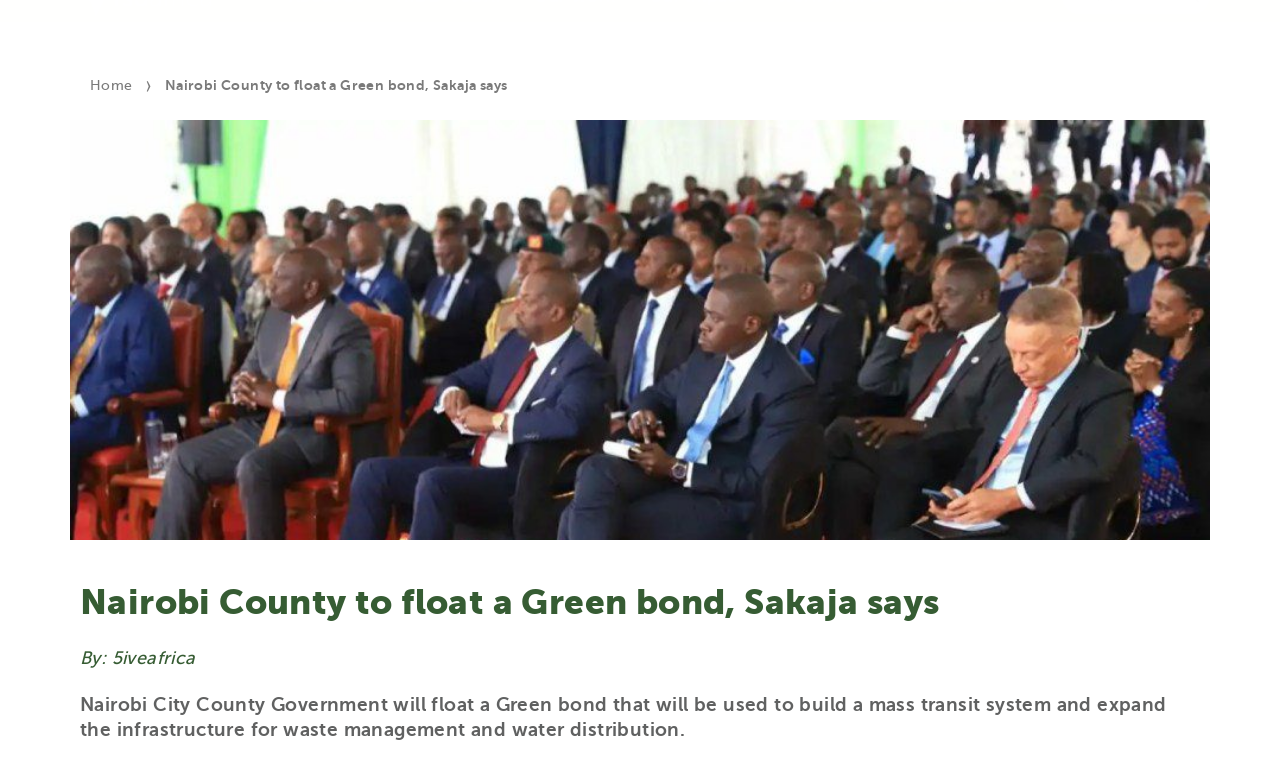Who is the author of the article? Refer to the image and provide a one-word or short phrase answer.

5iveafrica